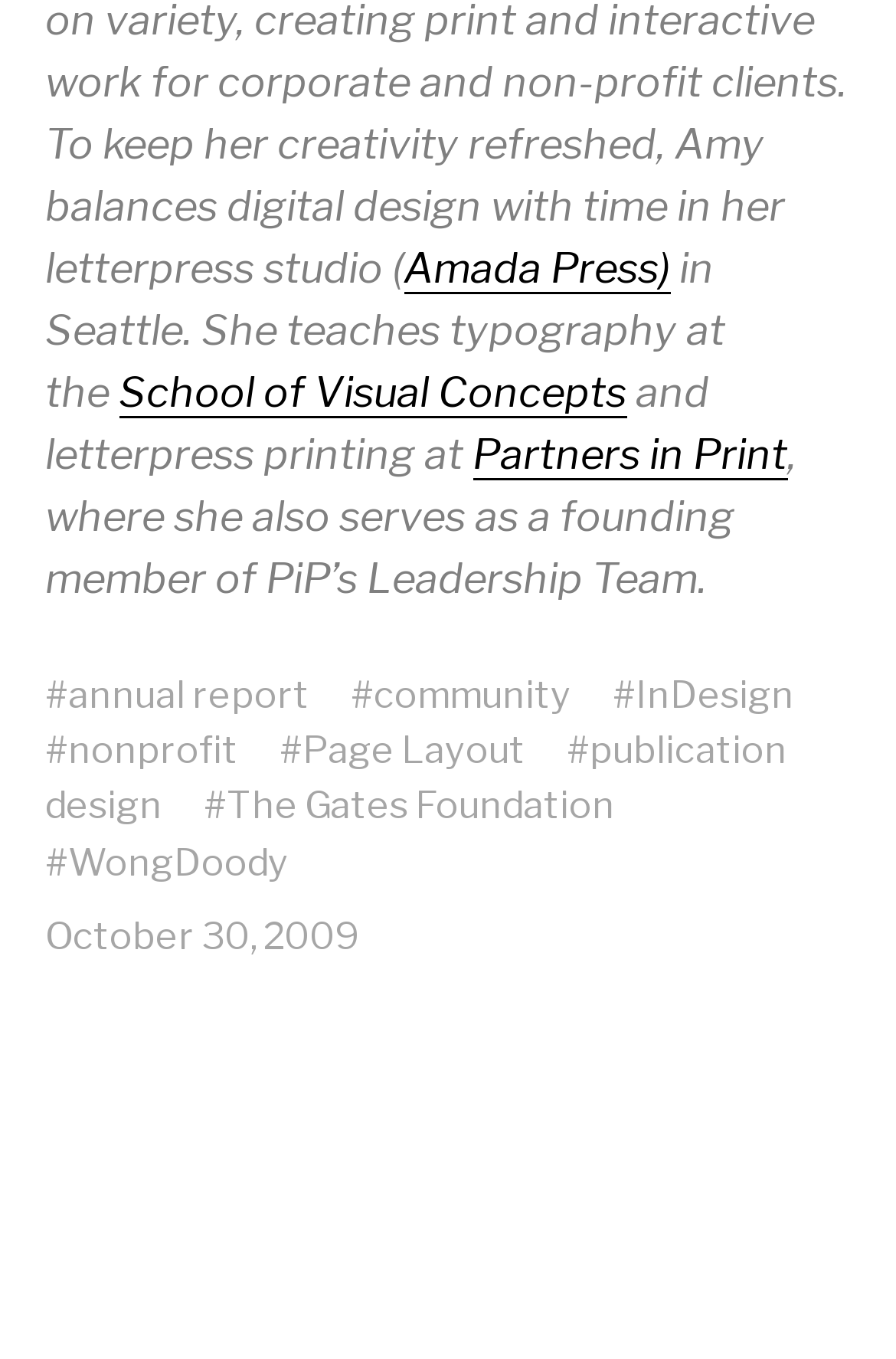Examine the image and give a thorough answer to the following question:
What is the topic of the annual report?

The link 'annual report' does not specify the topic of the report, it only mentions that there is an annual report.